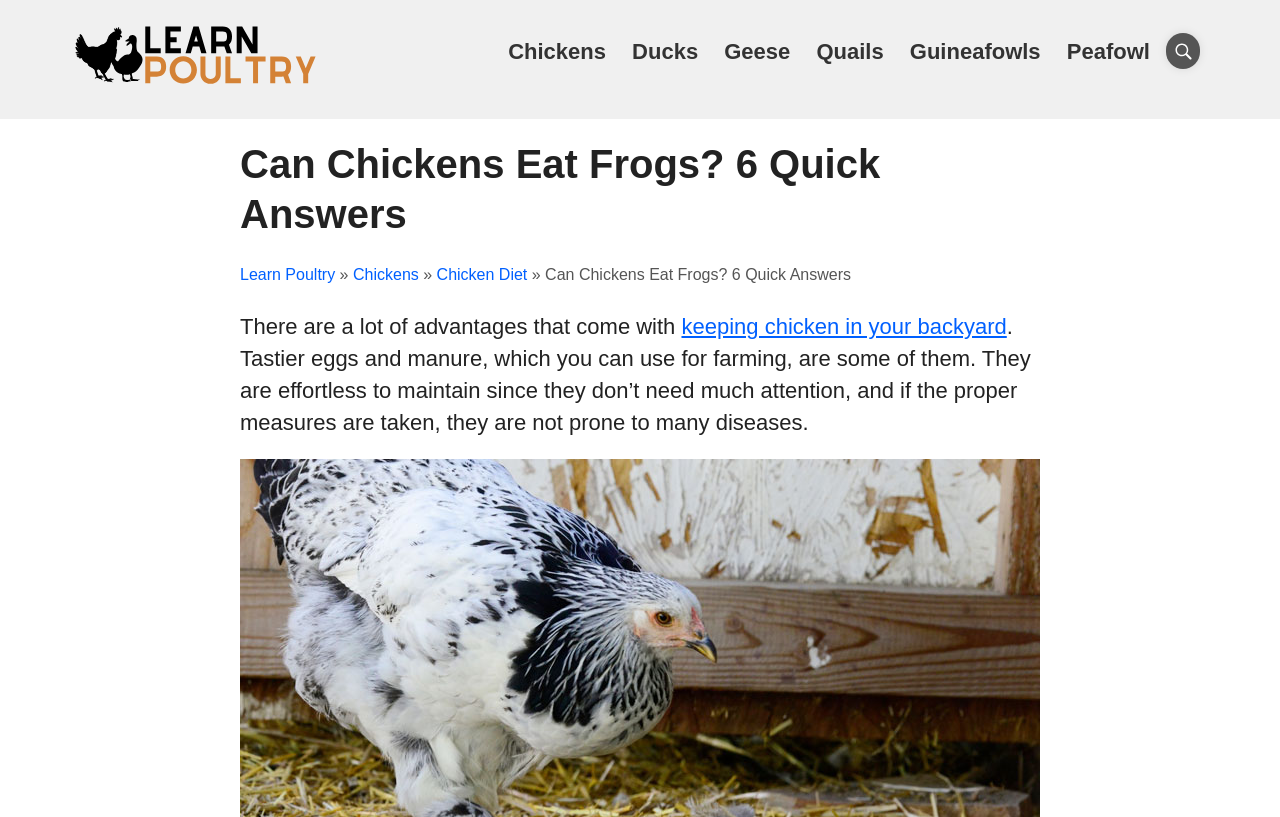By analyzing the image, answer the following question with a detailed response: What is the topic of the main article on the webpage?

I determined this by looking at the heading element on the webpage, which has the text 'Can Chickens Eat Frogs? 6 Quick Answers'. This suggests that the main article on the webpage is discussing whether chickens can eat frogs.